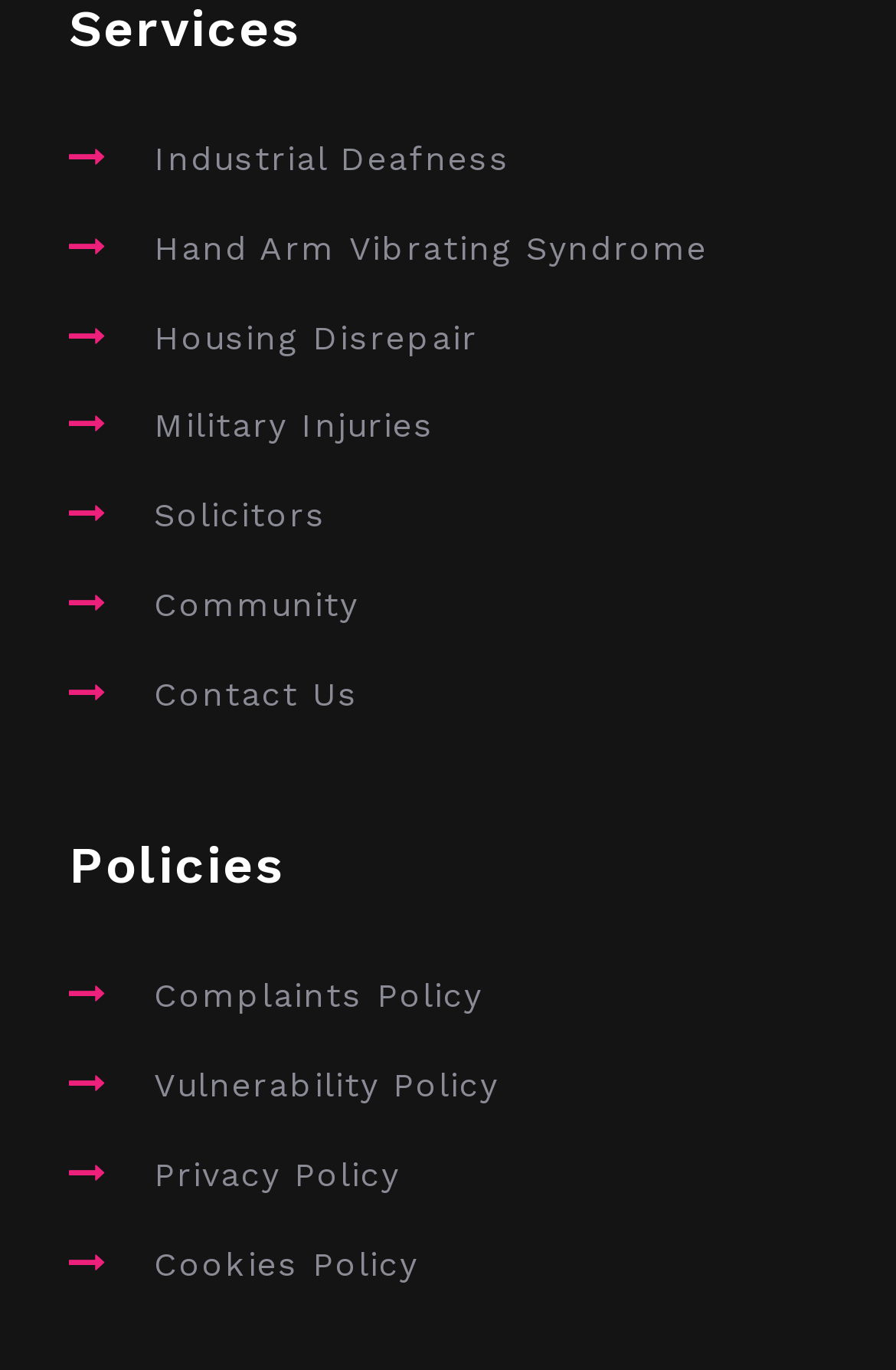Given the description of a UI element: "Community", identify the bounding box coordinates of the matching element in the webpage screenshot.

[0.172, 0.426, 0.4, 0.453]